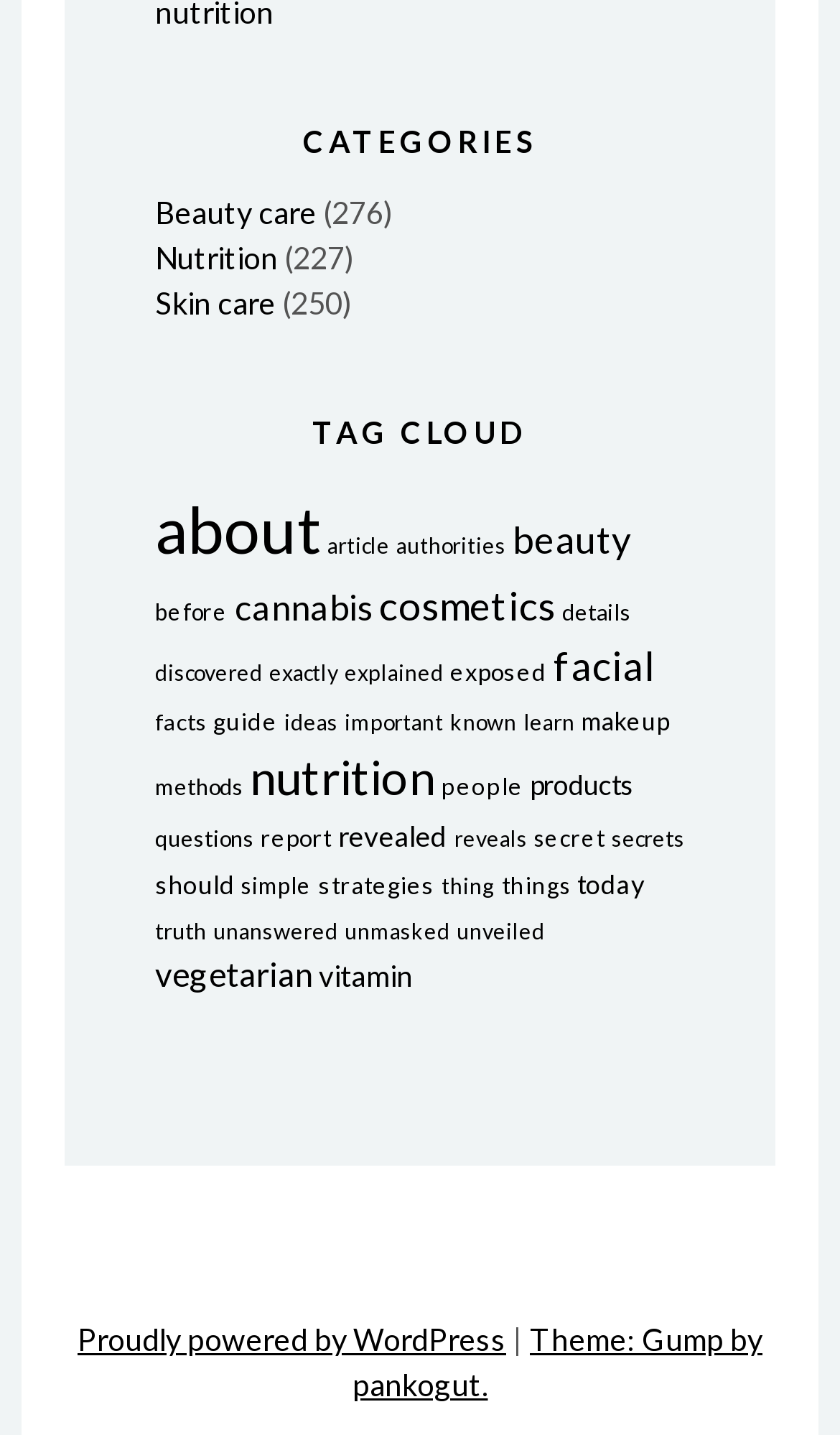Please provide a comprehensive response to the question below by analyzing the image: 
What is the theme of this webpage?

At the bottom of the webpage, there is a link 'Theme: Gump by pankogut.' which indicates the theme of the webpage.